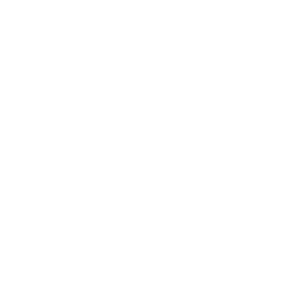What is the ideal use case for this heater?
Provide a short answer using one word or a brief phrase based on the image.

Personal or small space